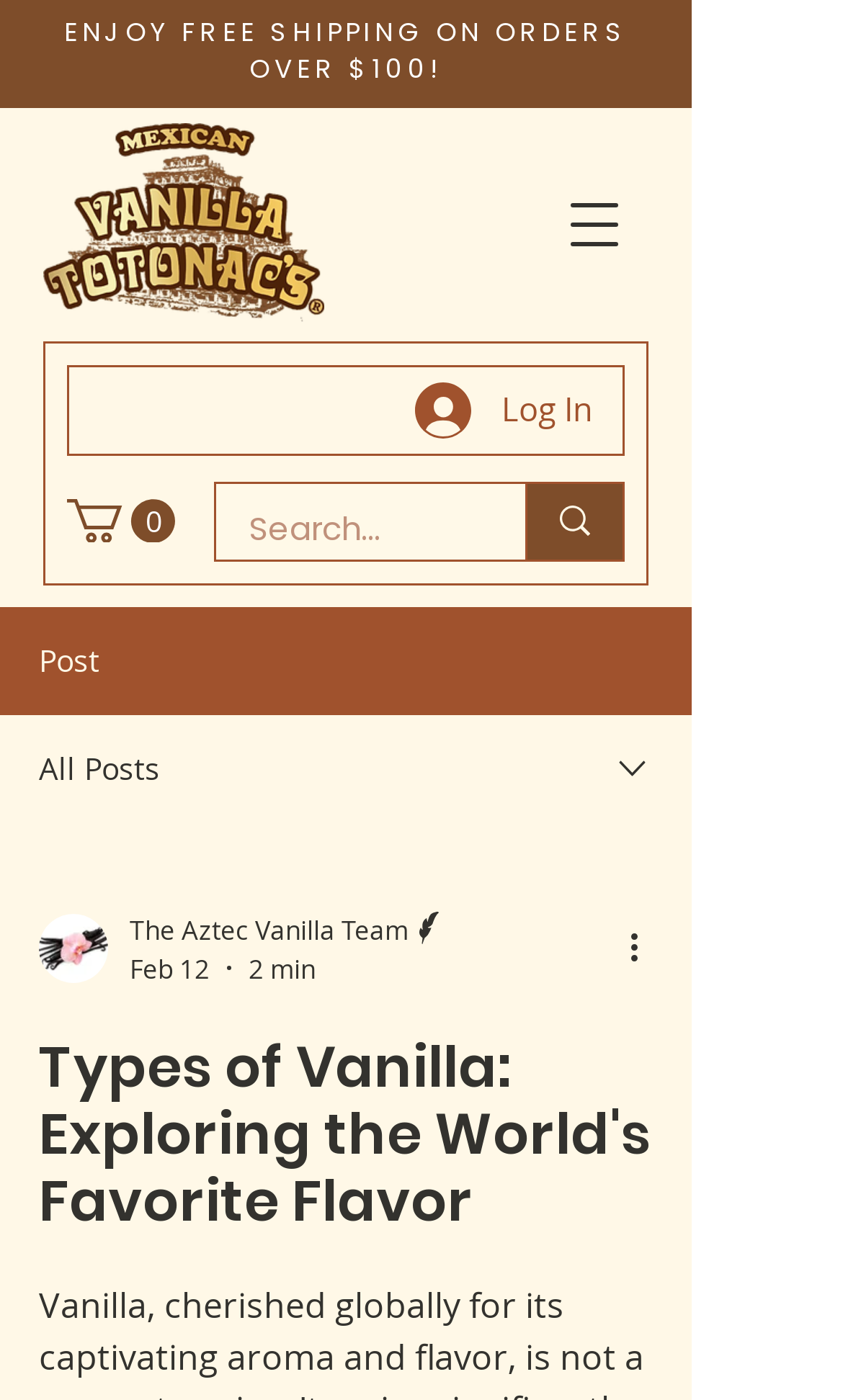Determine the bounding box coordinates of the clickable element to complete this instruction: "Log in to the account". Provide the coordinates in the format of four float numbers between 0 and 1, [left, top, right, bottom].

[0.456, 0.263, 0.738, 0.322]